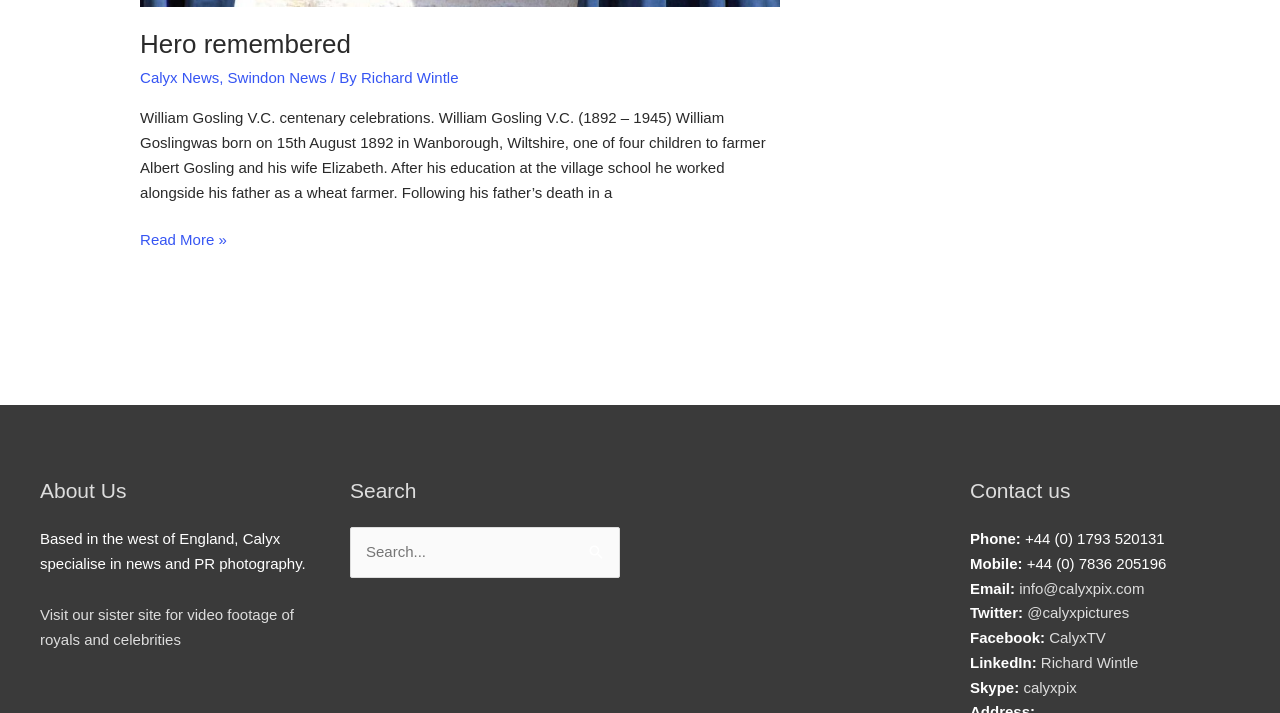What is the name of the hero being remembered?
Look at the screenshot and give a one-word or phrase answer.

William Gosling V.C.